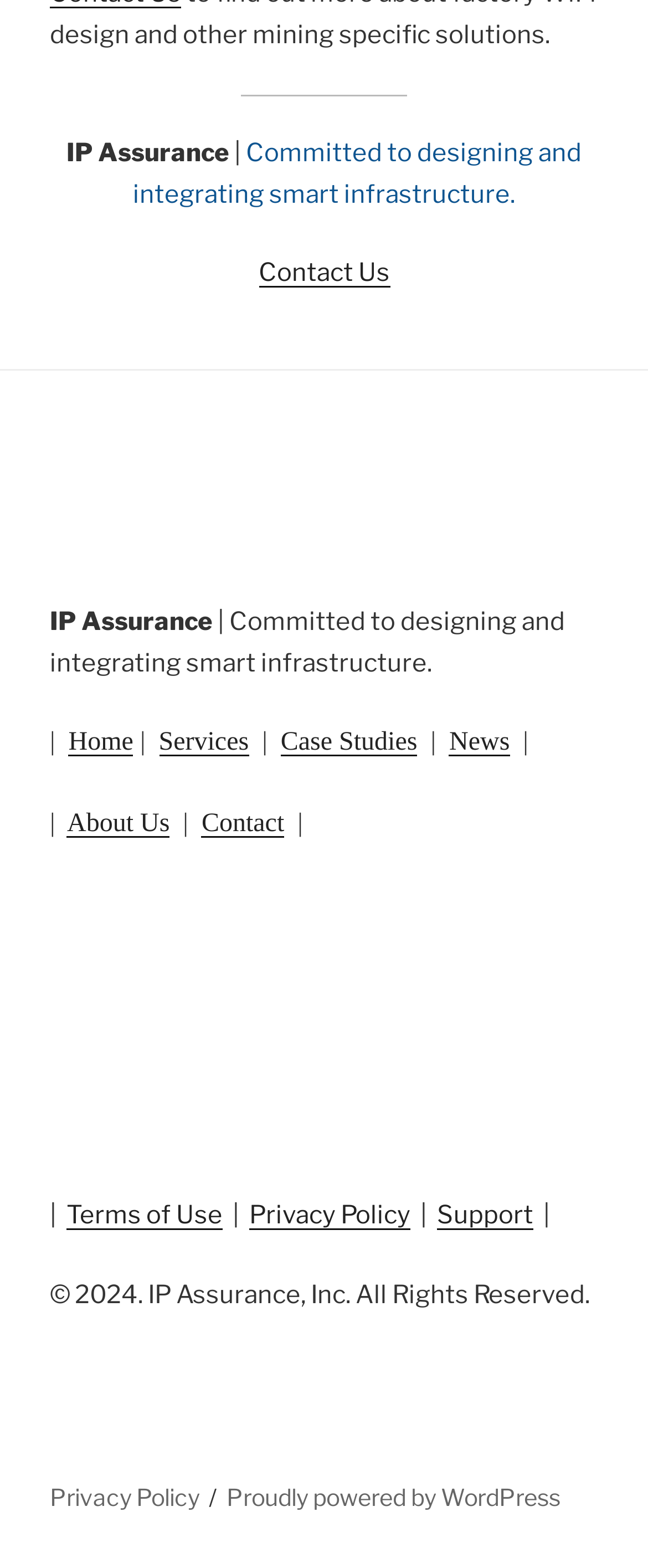Find the bounding box coordinates of the element to click in order to complete the given instruction: "Read About Us."

[0.103, 0.516, 0.262, 0.534]